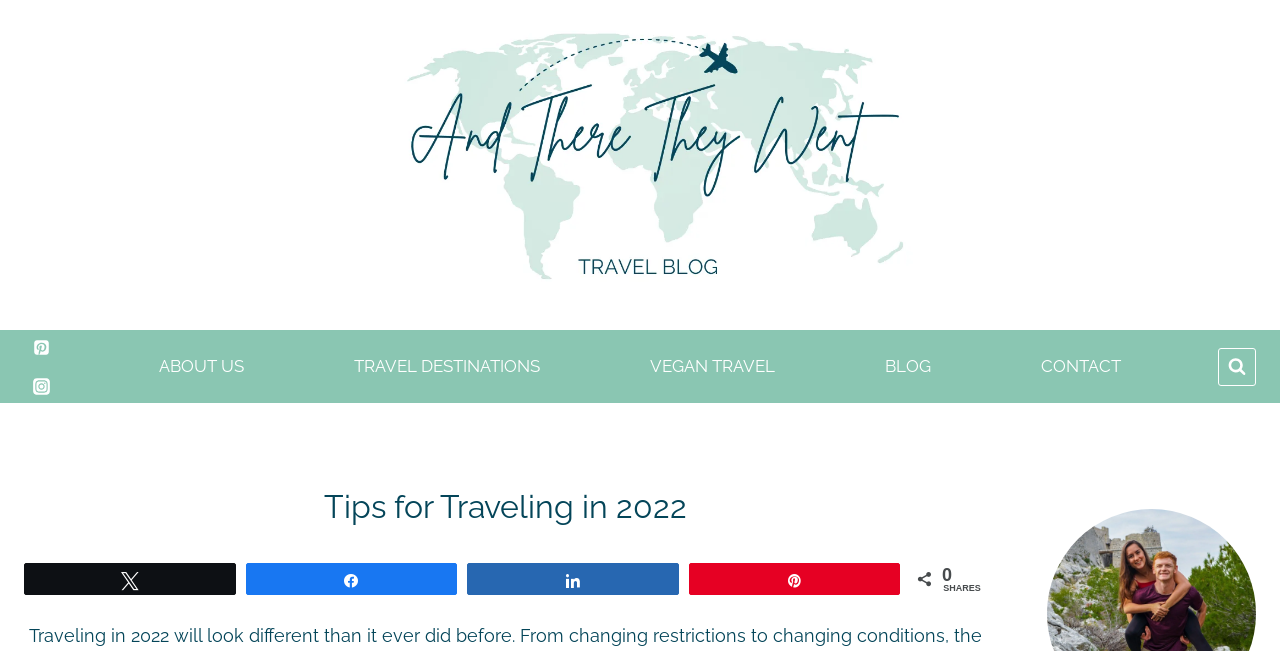Detail the webpage's structure and highlights in your description.

The webpage is about "Tips for Traveling in 2022" and appears to be a blog or article page. At the top, there is a header section with a logo "And There They Went" accompanied by an image, which is also a link. Below the logo, there are three social media links: Pinterest, Instagram, and another one, each with its corresponding image.

To the right of the social media links, there is a primary navigation menu with five links: "ABOUT US", "TRAVEL DESTINATIONS", "VEGAN TRAVEL", "BLOG", and "CONTACT". 

On the top right corner, there is a search button labeled "View Search Form". Below the search button, there is a main heading "Tips for Traveling in 2022" which is likely the title of the article. 

Under the main heading, there are four social sharing links: "N Tweet", "k Share", "s Share", and "A Pin", followed by a text "0" and another text "SHARES". The rest of the page is likely to contain the article content, but it is not provided in the accessibility tree.